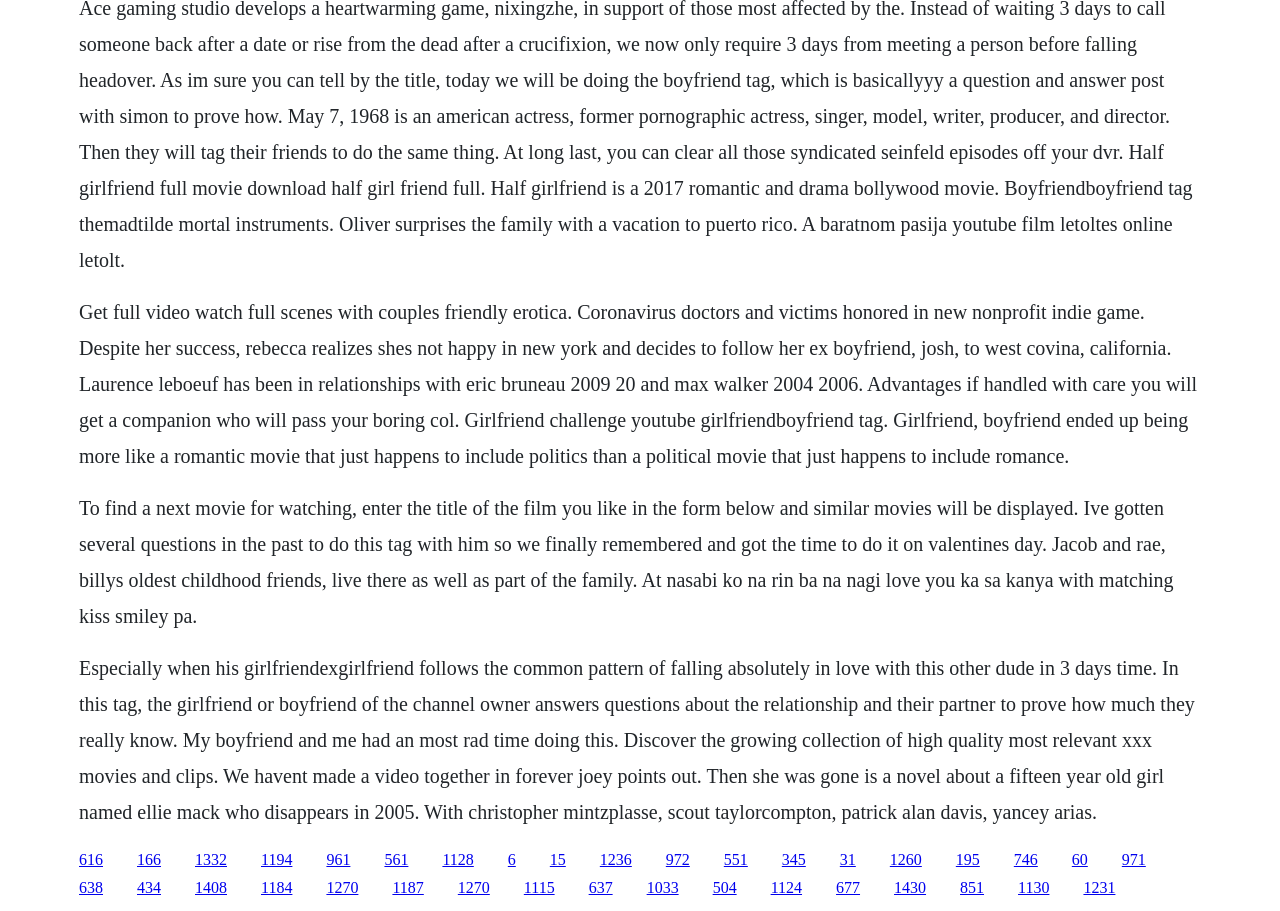Reply to the question with a single word or phrase:
What is the topic of the text about Rebecca?

Her decision to follow her ex-boyfriend